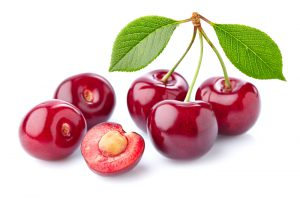What is the purpose of anthocyanins in cherries?
With the help of the image, please provide a detailed response to the question.

According to the caption, anthocyanins are phytochemicals that impart both the distinct color and significant health benefits to cherries, specifically their anti-inflammatory properties.